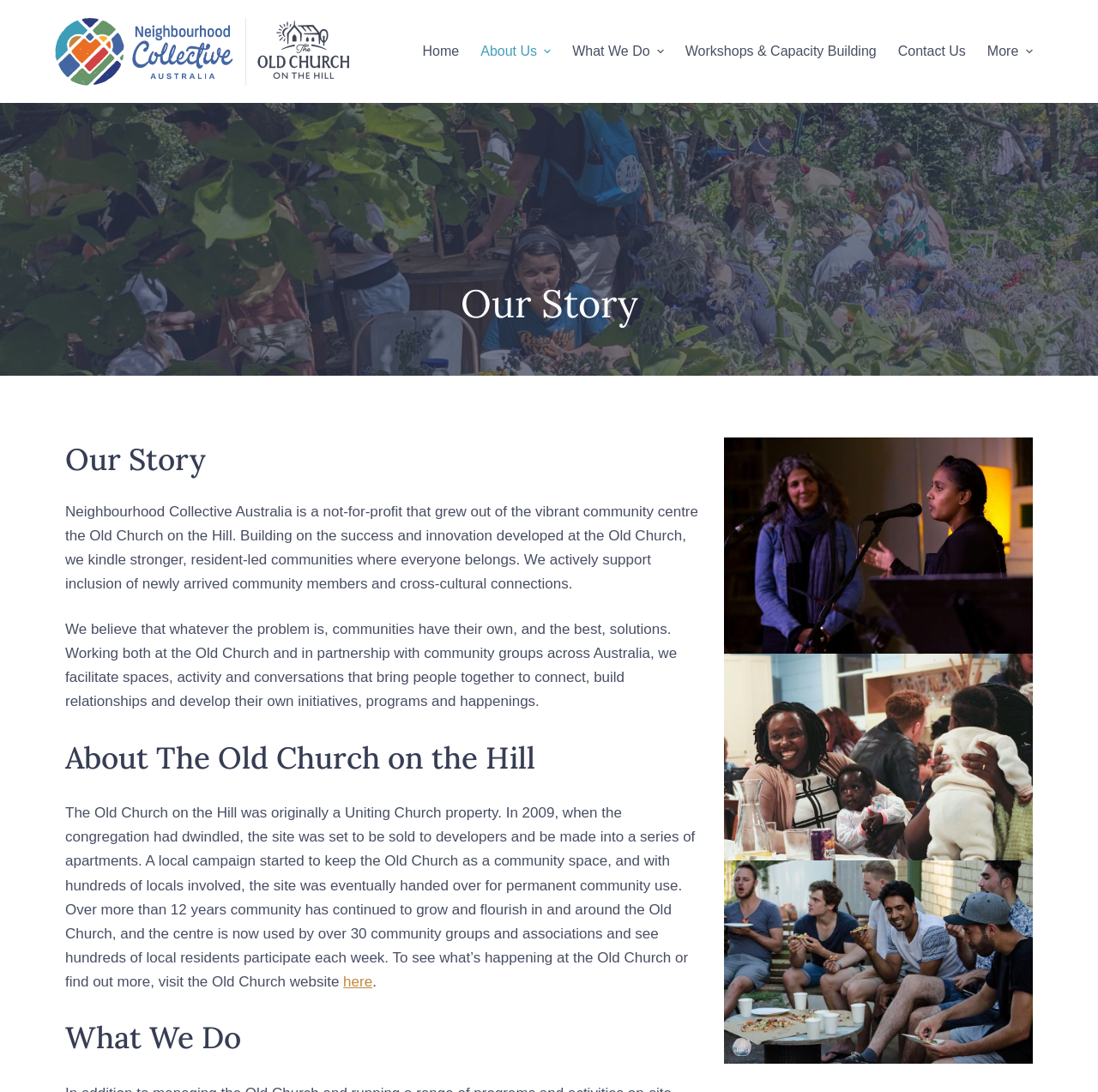What is the purpose of the organization?
Using the picture, provide a one-word or short phrase answer.

To kindle stronger, resident-led communities